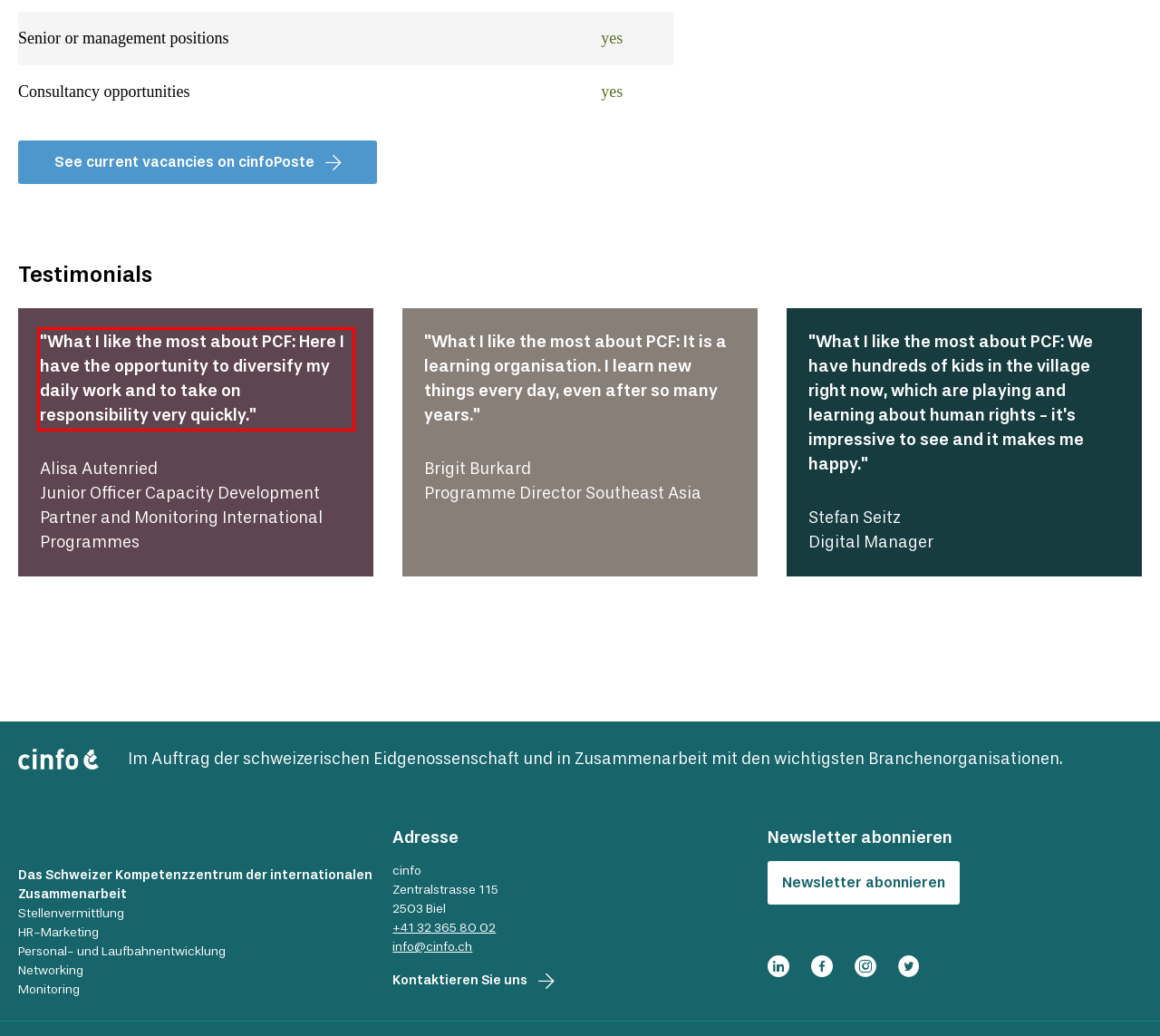Identify and extract the text within the red rectangle in the screenshot of the webpage.

"What I like the most about PCF: Here I have the opportunity to diversify my daily work and to take on responsibility very quickly."